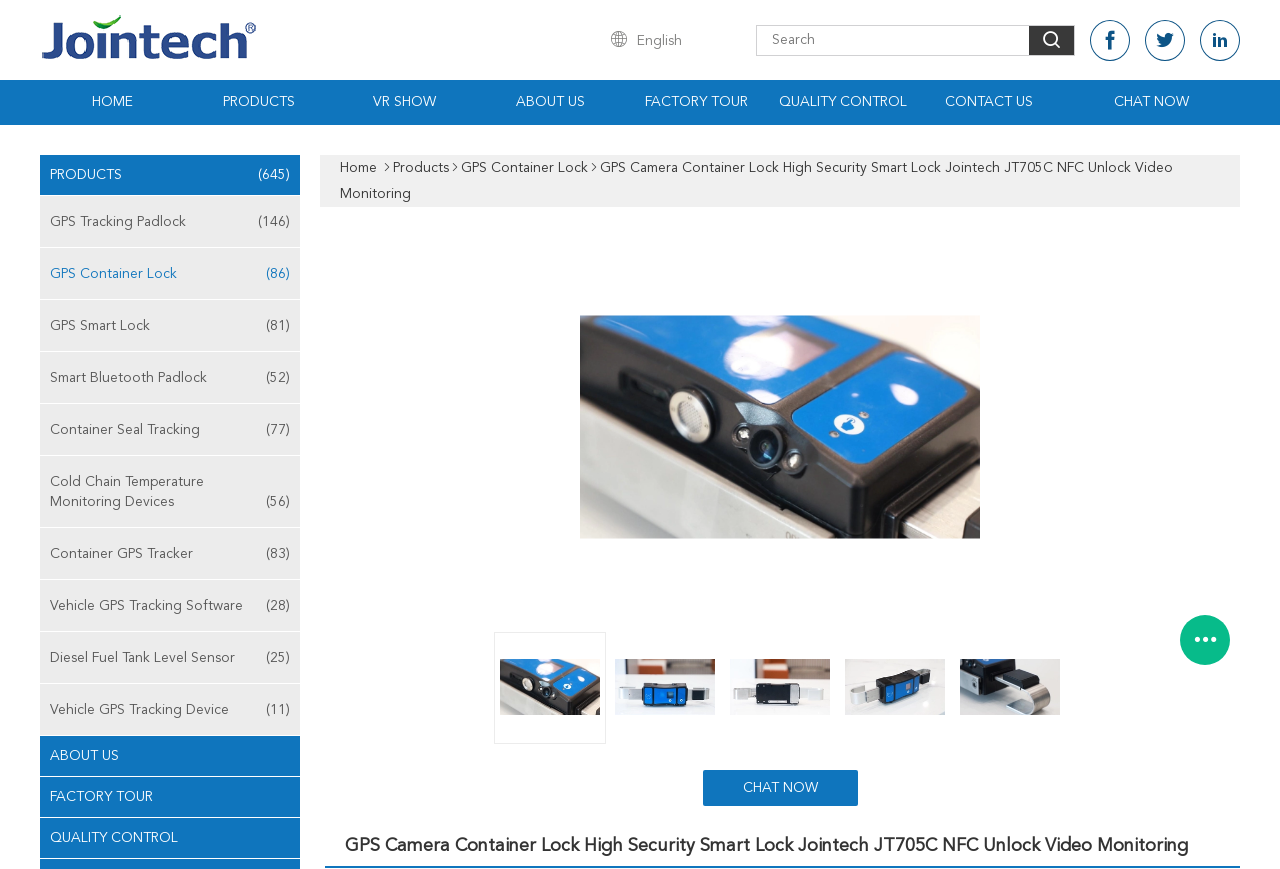What is the purpose of the 'CHAT NOW' link?
Based on the visual content, answer with a single word or a brief phrase.

To chat with customer support